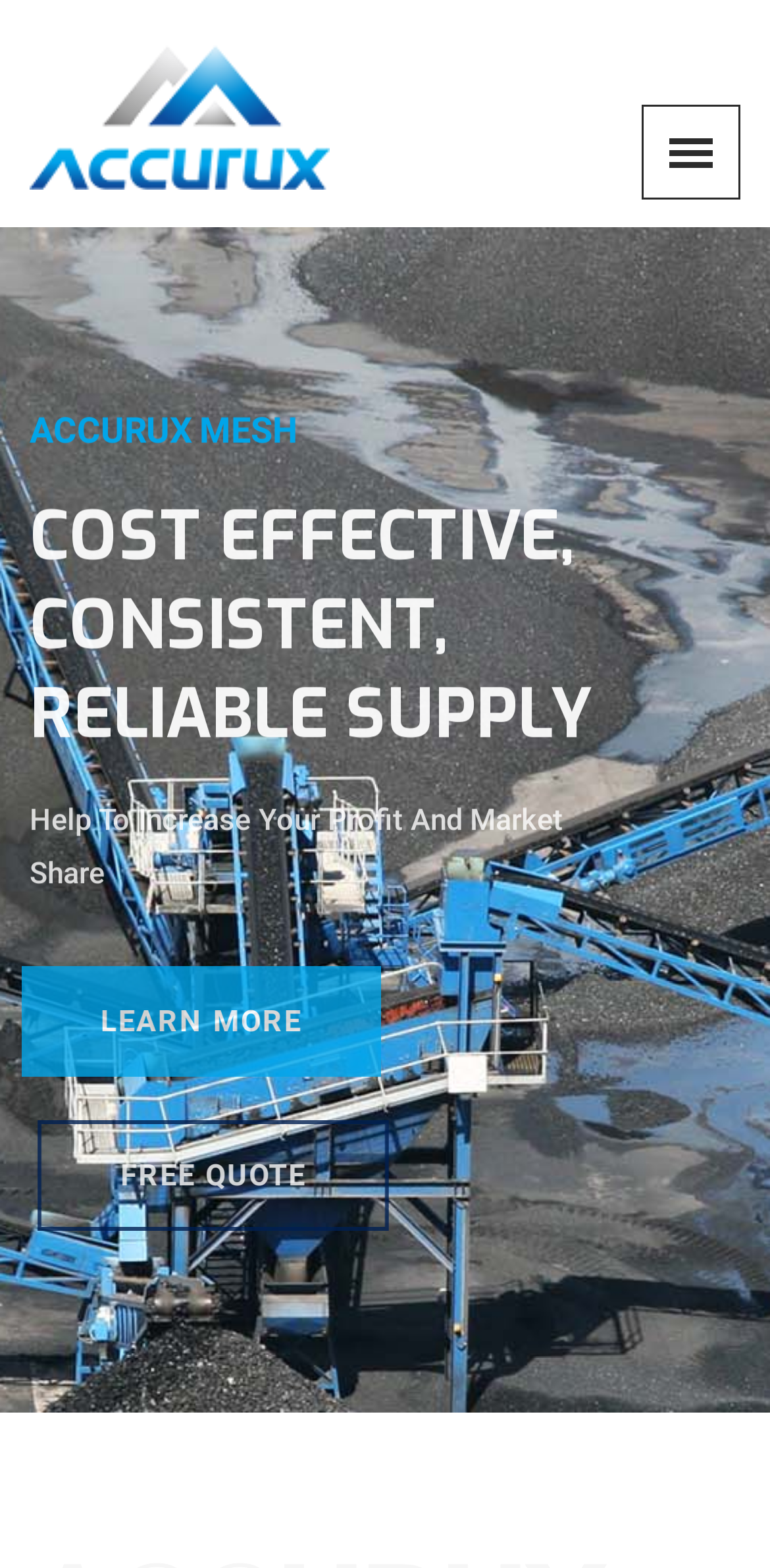Describe all the visual and textual components of the webpage comprehensively.

The webpage is about Accurux Mesh, a leading manufacturer of high-quality crimped wire mesh in China. At the top left corner, there is a logo, although it's not found, and an image of the logo is displayed below it. On the top right corner, there is an empty link.

The main content of the webpage is a large section that spans the entire width of the page, starting from the top center and extending down to the bottom. This section is divided into several parts. At the top, there are two headings: "ACCURUX MESH" and "COST EFFECTIVE, CONSISTENT, RELIABLE SUPPLY". Below these headings, there is a paragraph of text that describes the benefits of working with Accurux Mesh, including increasing profit and market share.

Further down, there are two prominent links: "LEARN MORE" and "FREE QUOTE", which are positioned side by side and centered on the page. These links are likely calls-to-action for visitors to explore the website further or request a quote for their products.